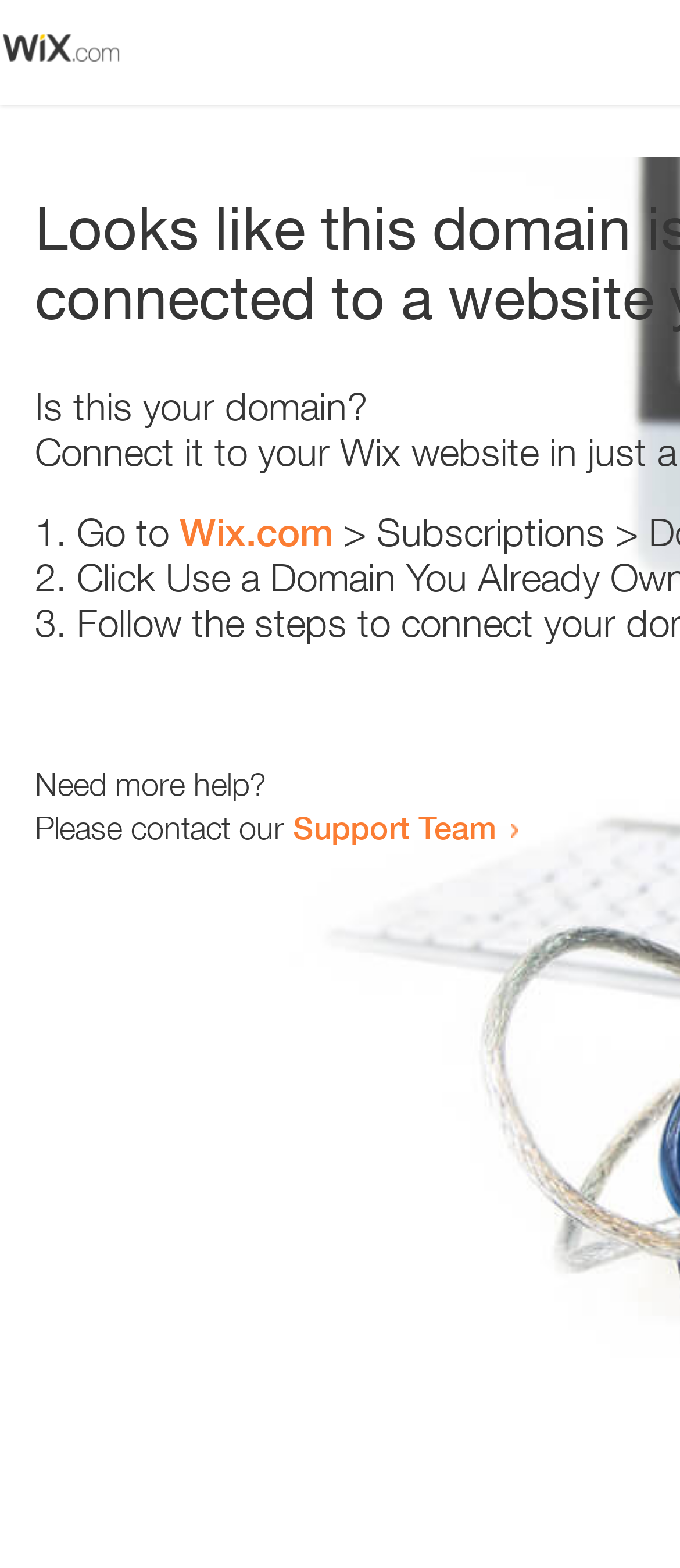Given the following UI element description: "Support Team", find the bounding box coordinates in the webpage screenshot.

[0.431, 0.515, 0.731, 0.54]